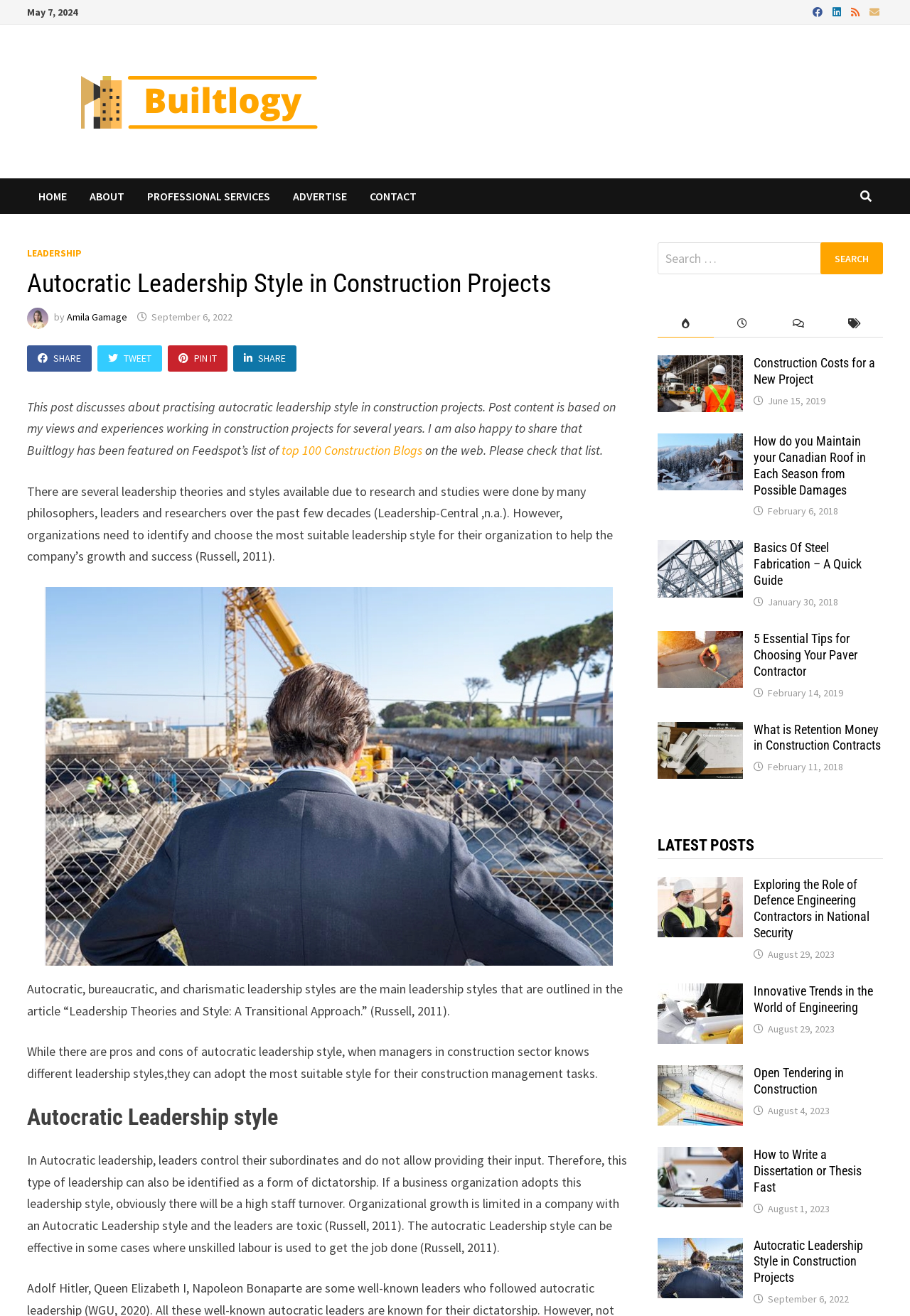Find the bounding box coordinates of the area to click in order to follow the instruction: "Share the post on social media".

[0.03, 0.262, 0.101, 0.282]